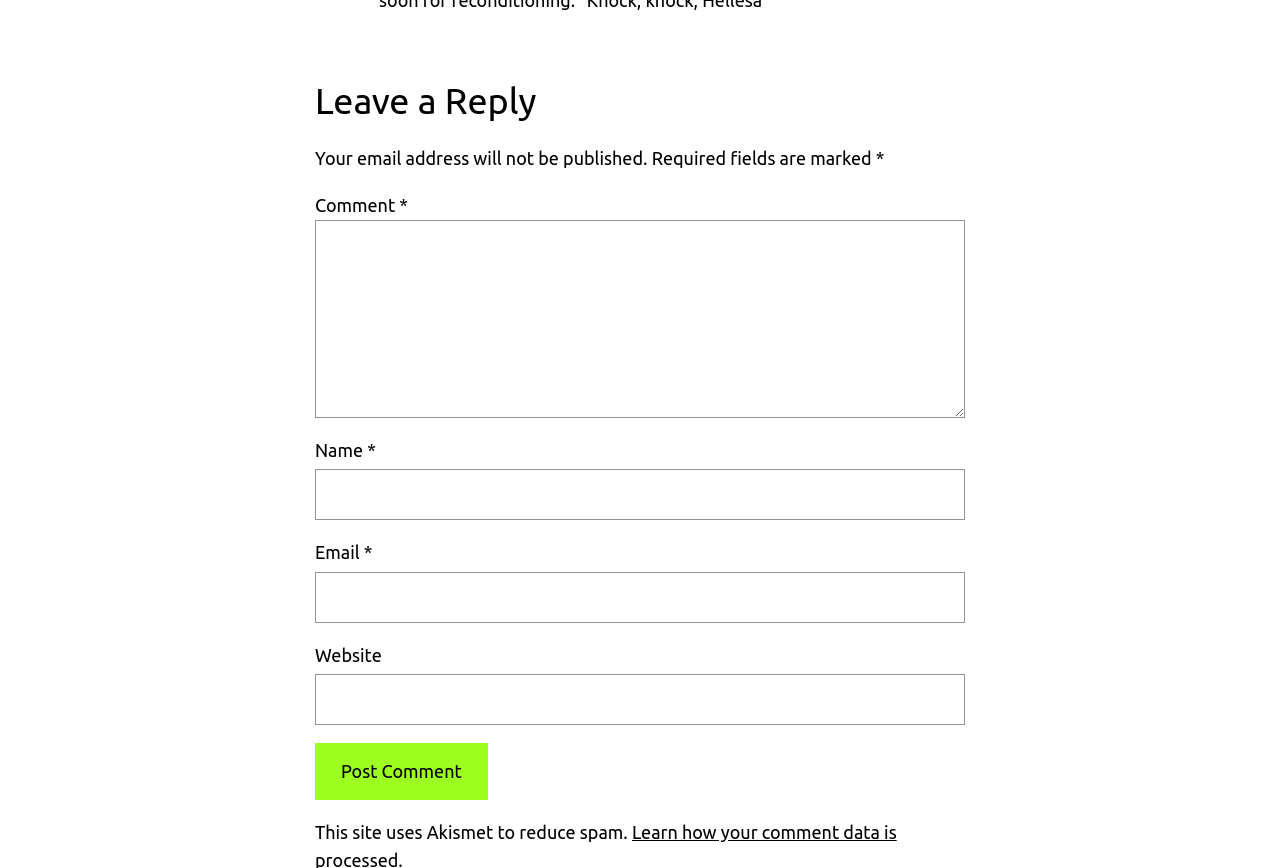Answer the following inquiry with a single word or phrase:
What is the function of the 'Post Comment' button?

Submit comment